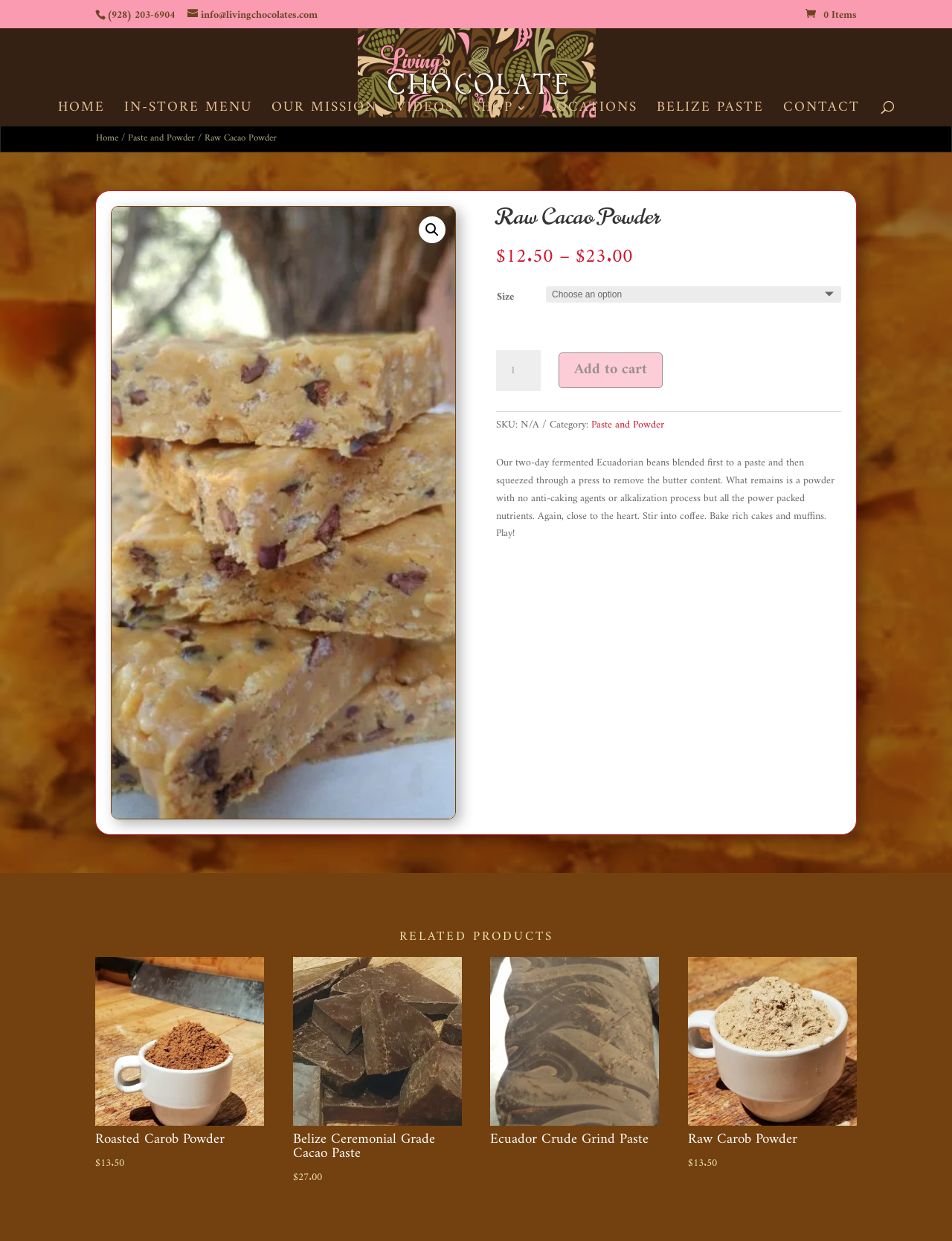Show the bounding box coordinates for the element that needs to be clicked to execute the following instruction: "Search for products". Provide the coordinates in the form of four float numbers between 0 and 1, i.e., [left, top, right, bottom].

[0.053, 0.022, 0.953, 0.023]